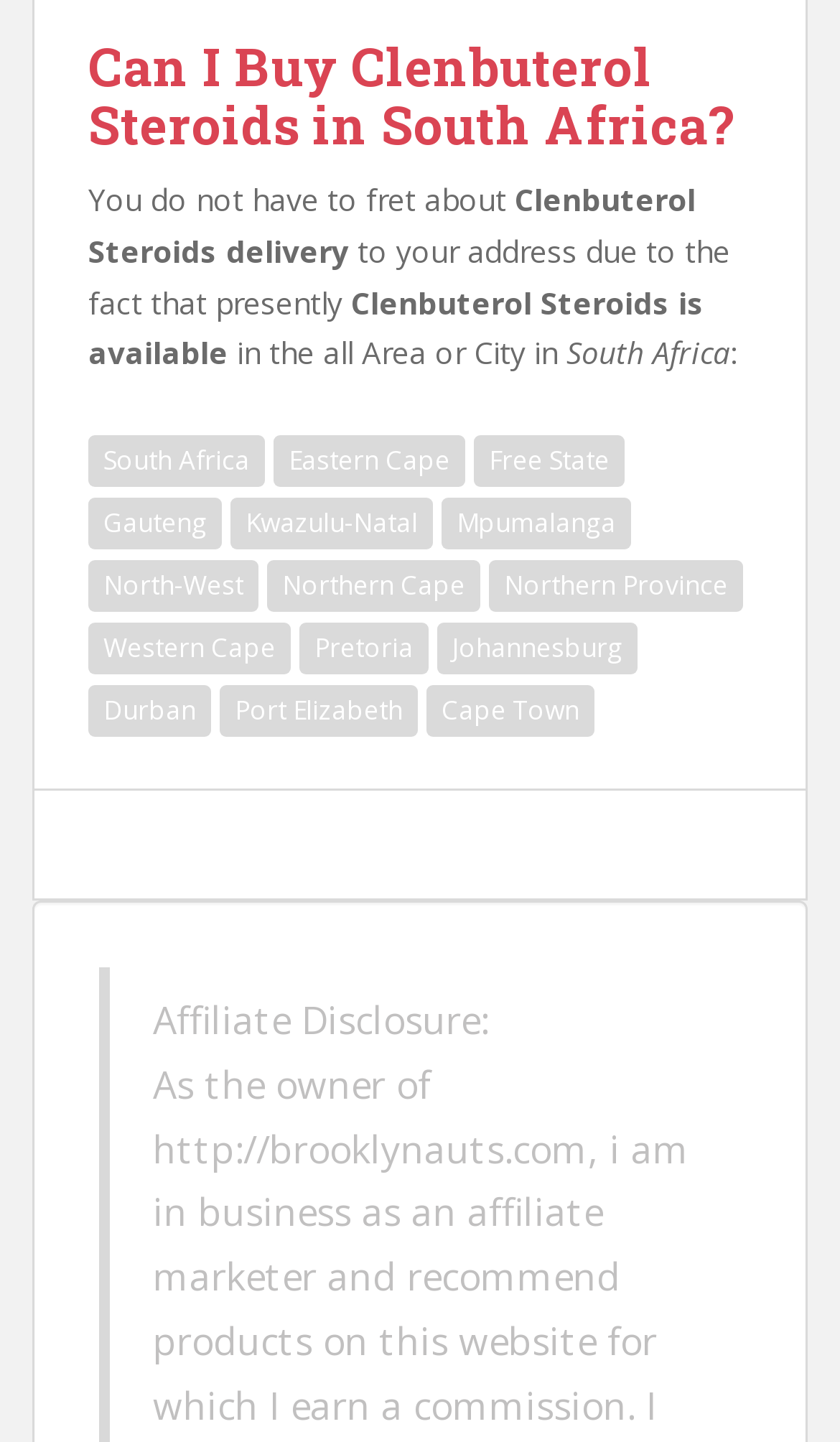Provide the bounding box coordinates for the area that should be clicked to complete the instruction: "Click on the link to South Africa".

[0.105, 0.302, 0.315, 0.338]